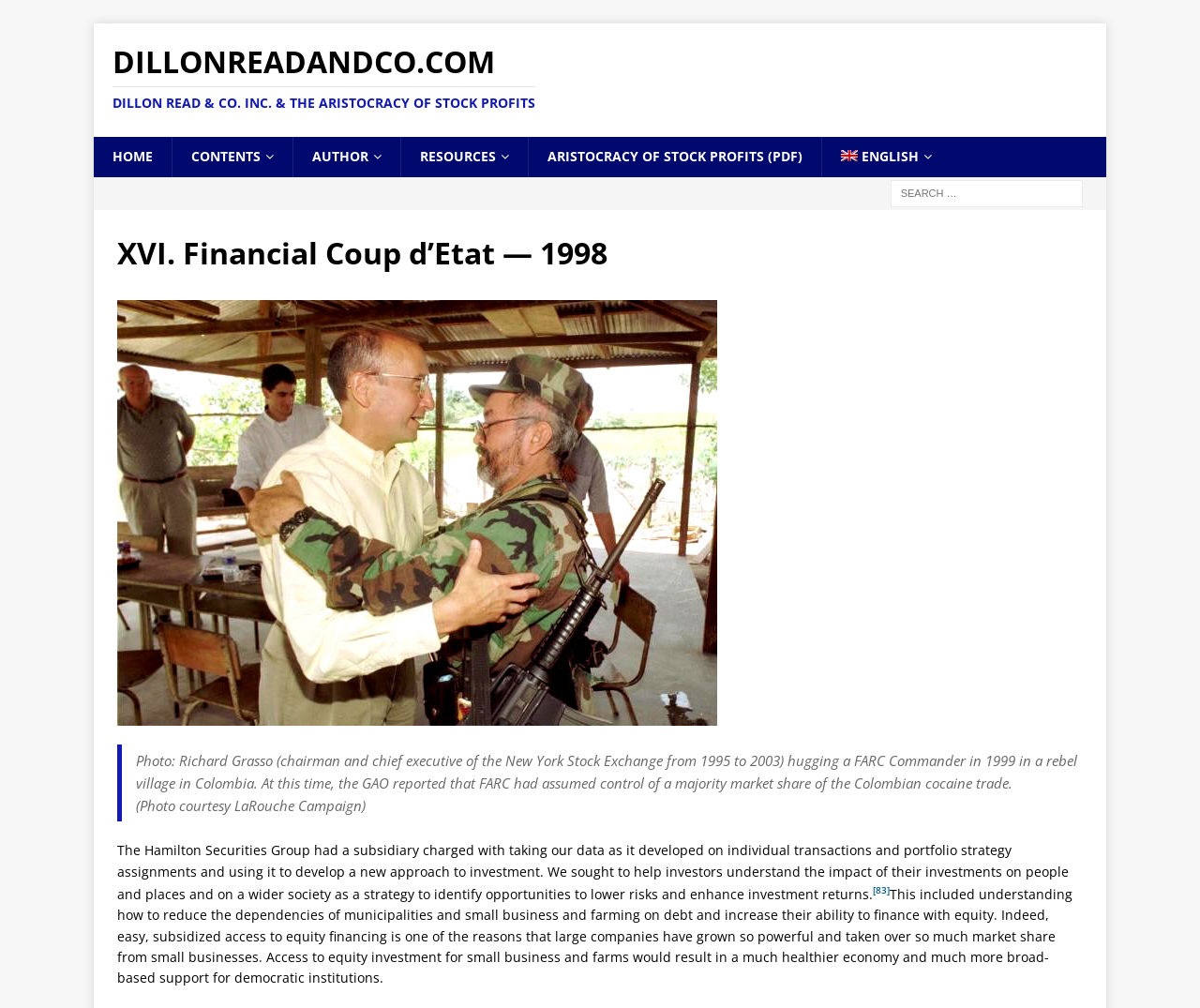Determine the bounding box coordinates of the clickable element necessary to fulfill the instruction: "Switch to English". Provide the coordinates as four float numbers within the 0 to 1 range, i.e., [left, top, right, bottom].

[0.684, 0.136, 0.792, 0.176]